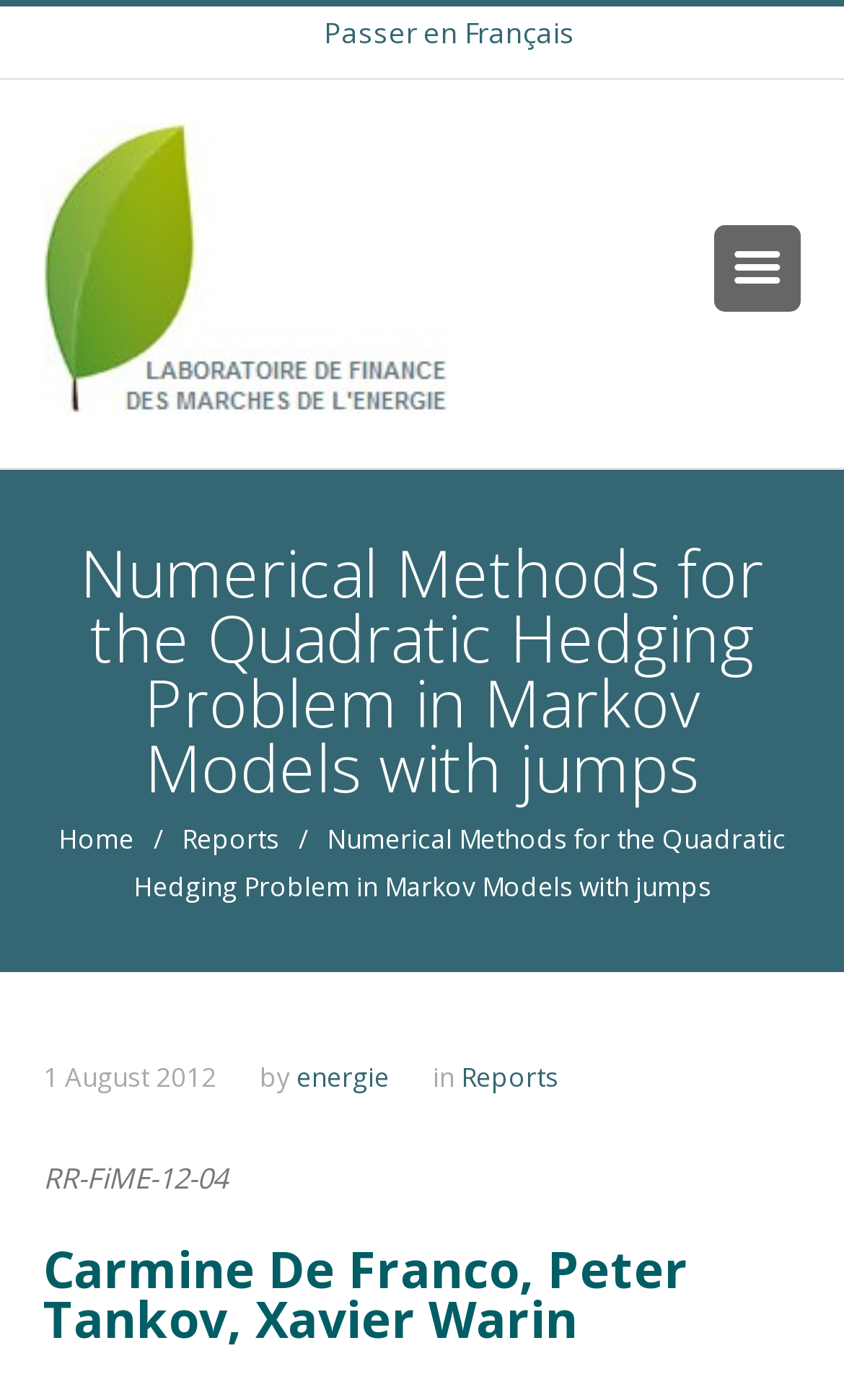Write a detailed summary of the webpage.

The webpage is about a research report titled "Numerical Methods for the Quadratic Hedging Problem in Markov Models with jumps" from the Finance for Energy Market Research Centre. 

At the top, there is a header section that spans almost the entire width of the page. Within this section, there are three links: "Passer en Français" on the right, an unnamed link on the left, and a combobox on the far right. 

Below the header section, the title of the report "Numerical Methods for the Quadratic Hedging Problem in Markov Models with jumps" is prominently displayed, taking up most of the width of the page. 

On the left side, there is a navigation menu consisting of three links: "Home", "Reports", and another unnamed link, separated by forward slashes. 

The main content of the page is divided into two sections. The top section contains the report's metadata, including the publication date "1 August 2012", the authors "Carmine De Franco, Peter Tankov, Xavier Warin", and the report number "RR-FiME-12-04". The bottom section is likely the report's abstract or summary, but its content is not provided.